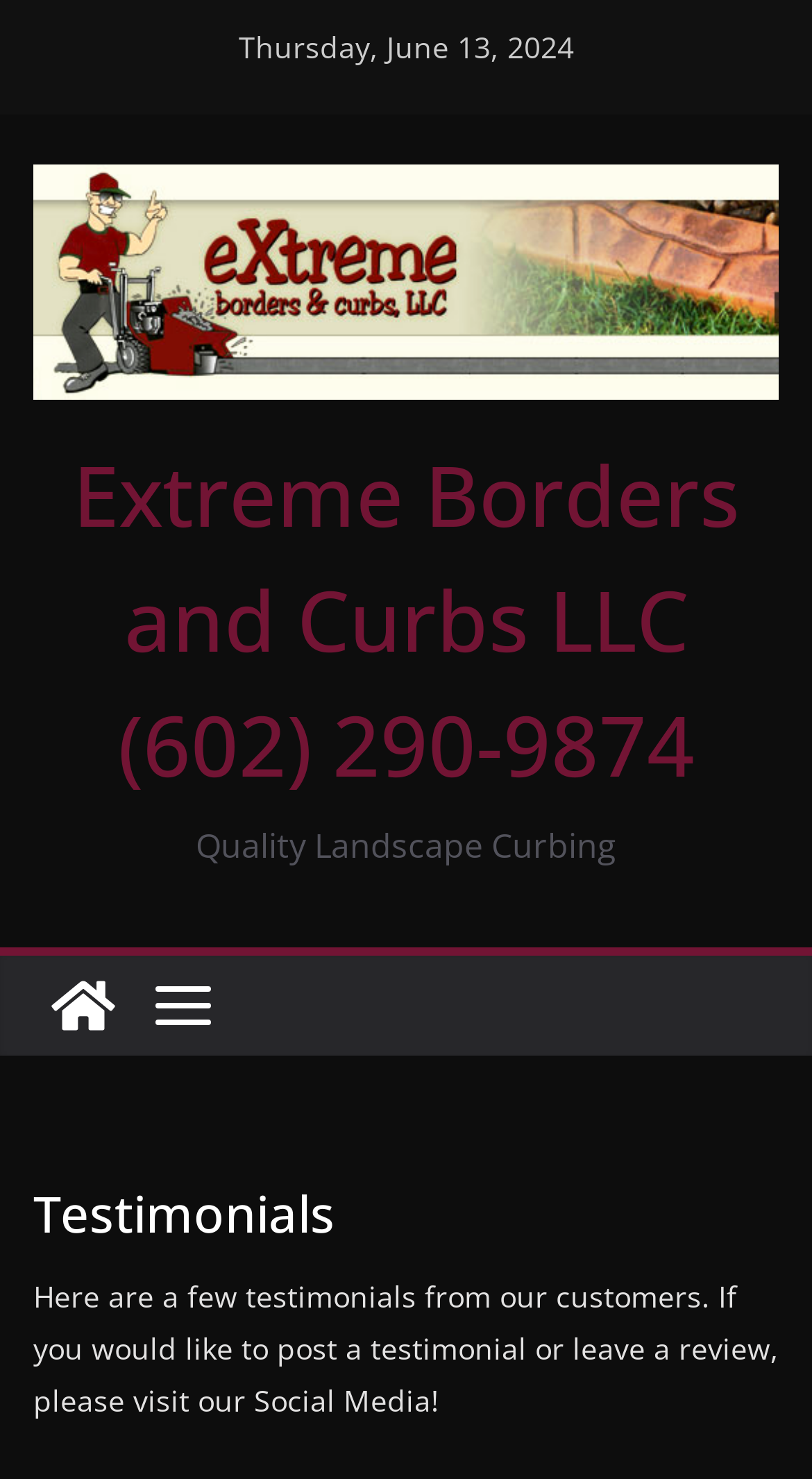What is the phone number?
Using the information from the image, give a concise answer in one word or a short phrase.

(602) 290-9874